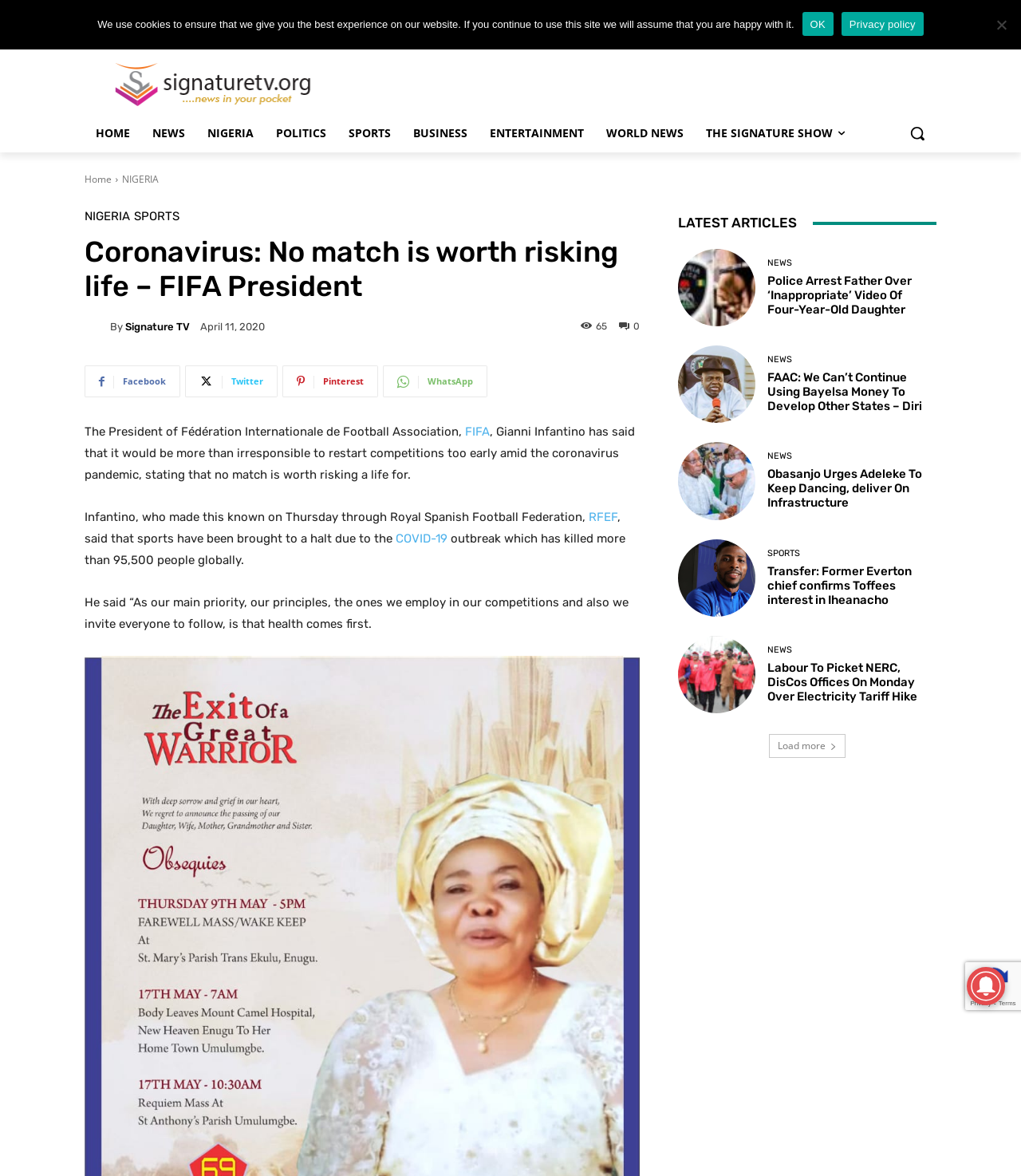Identify the webpage's primary heading and generate its text.

Coronavirus: No match is worth risking life – FIFA President